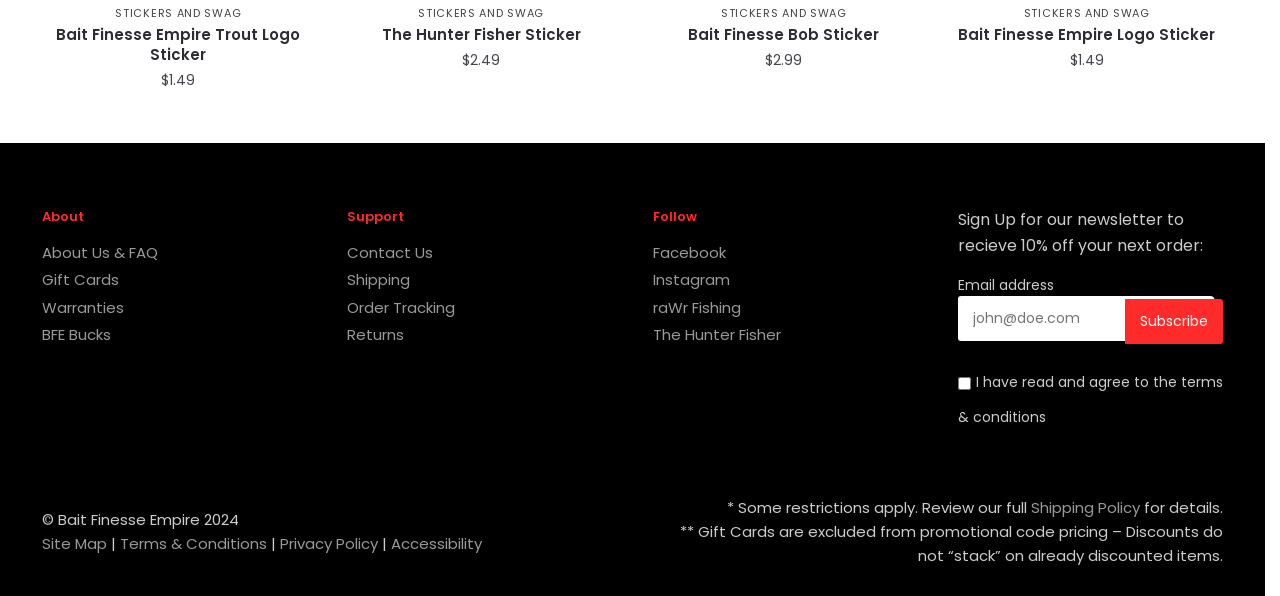Can you specify the bounding box coordinates of the area that needs to be clicked to fulfill the following instruction: "Add 'Bait Finesse Empire Trout Logo Sticker' to cart"?

[0.033, 0.165, 0.246, 0.232]